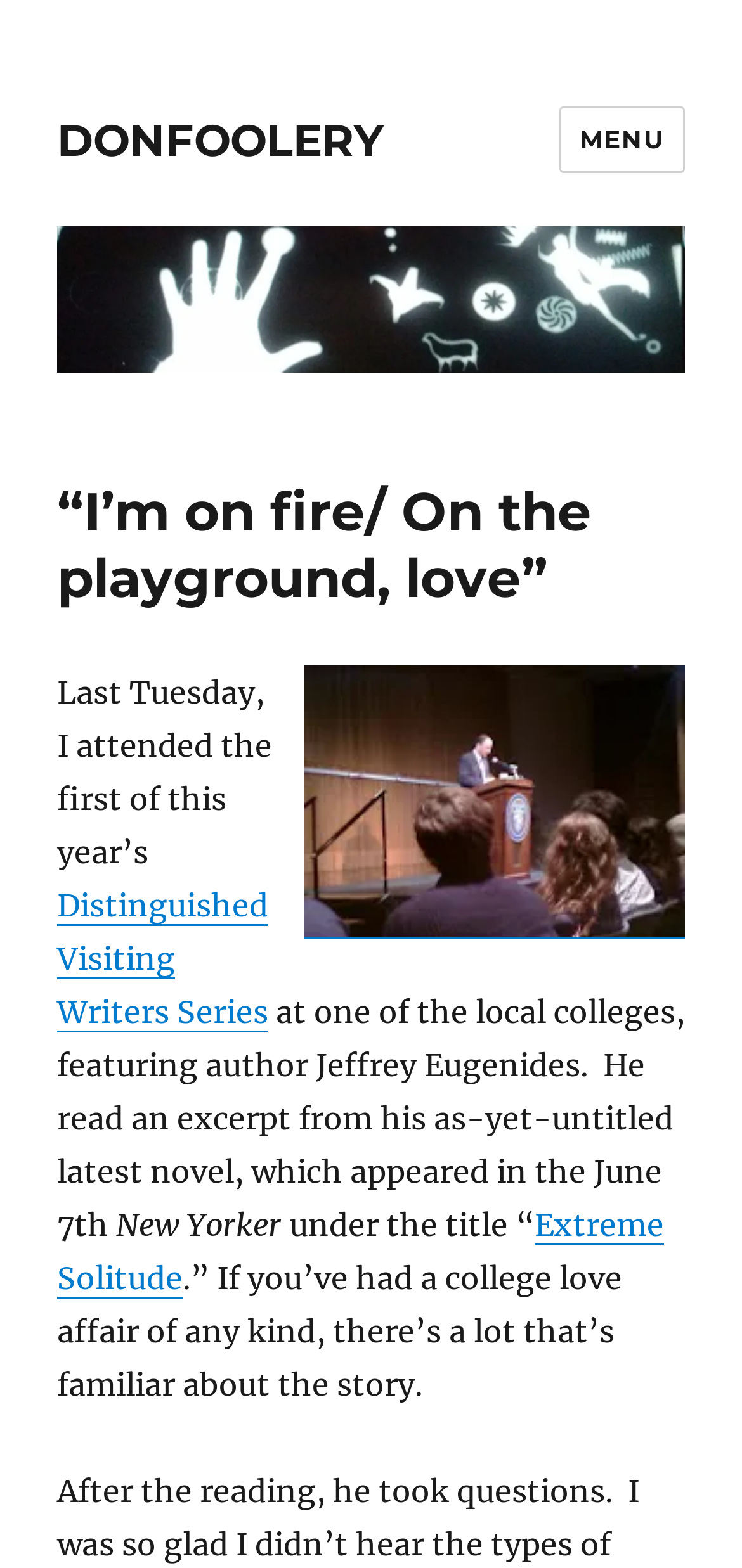What is the date mentioned in the article?
Look at the screenshot and give a one-word or phrase answer.

June 7th